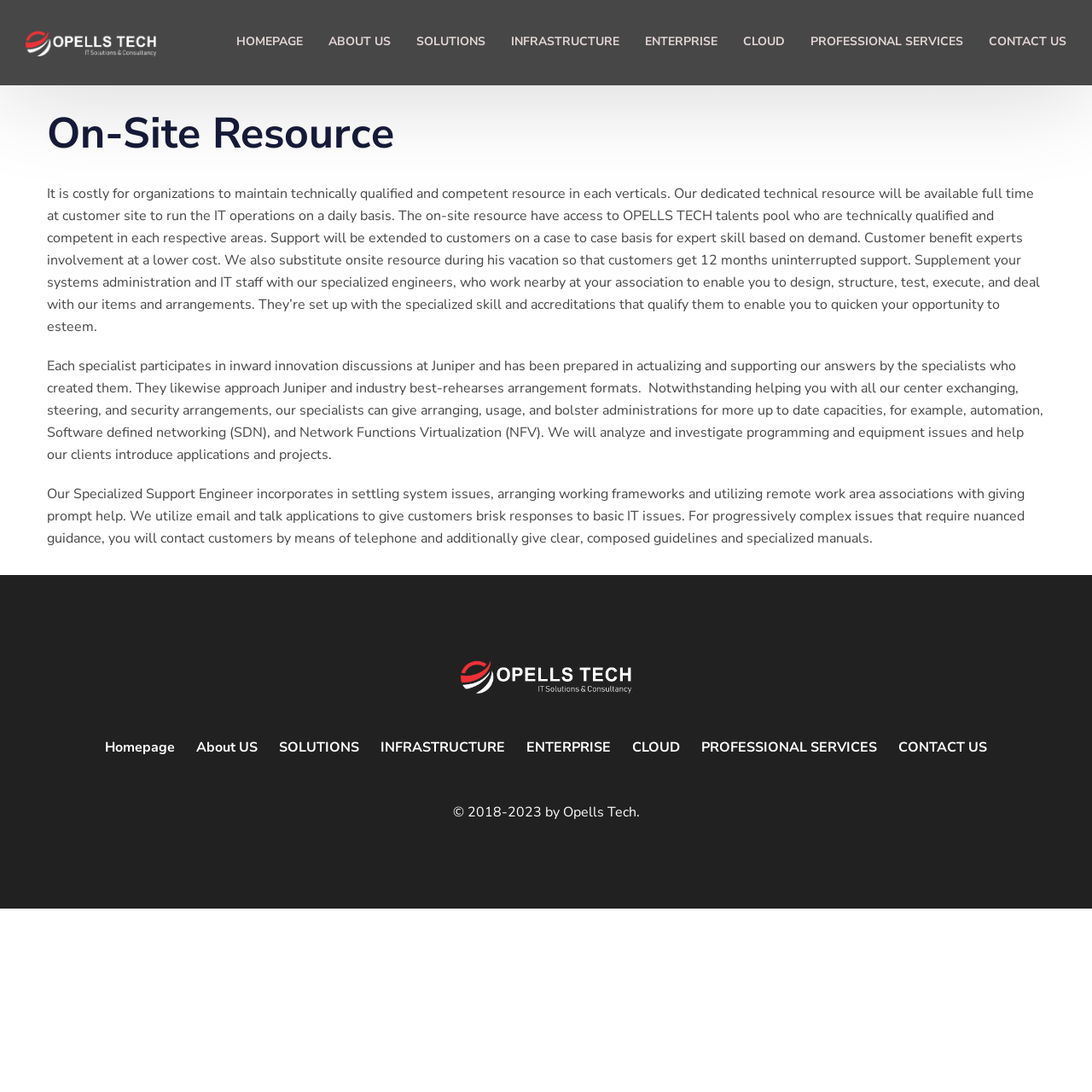Locate the bounding box coordinates of the element that needs to be clicked to carry out the instruction: "Click on the 'CONTACT US' link". The coordinates should be given as four float numbers ranging from 0 to 1, i.e., [left, top, right, bottom].

[0.905, 0.033, 0.977, 0.077]